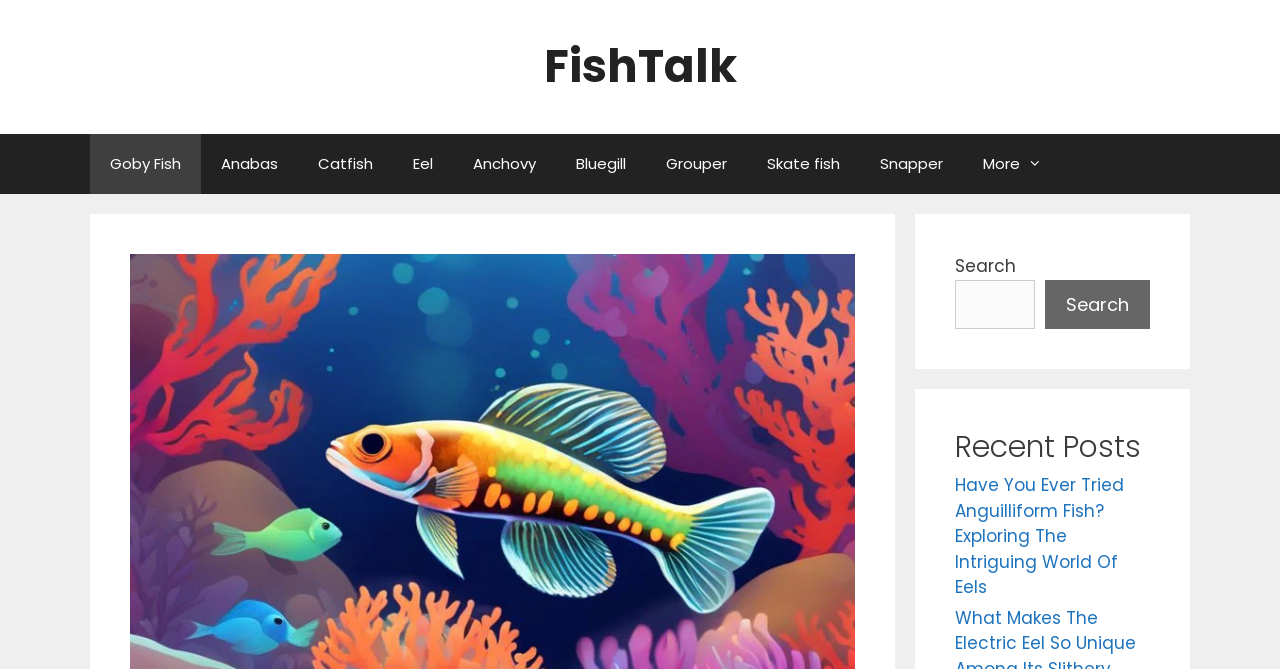Identify the bounding box of the UI element described as follows: "Skate fish". Provide the coordinates as four float numbers in the range of 0 to 1 [left, top, right, bottom].

[0.584, 0.2, 0.672, 0.29]